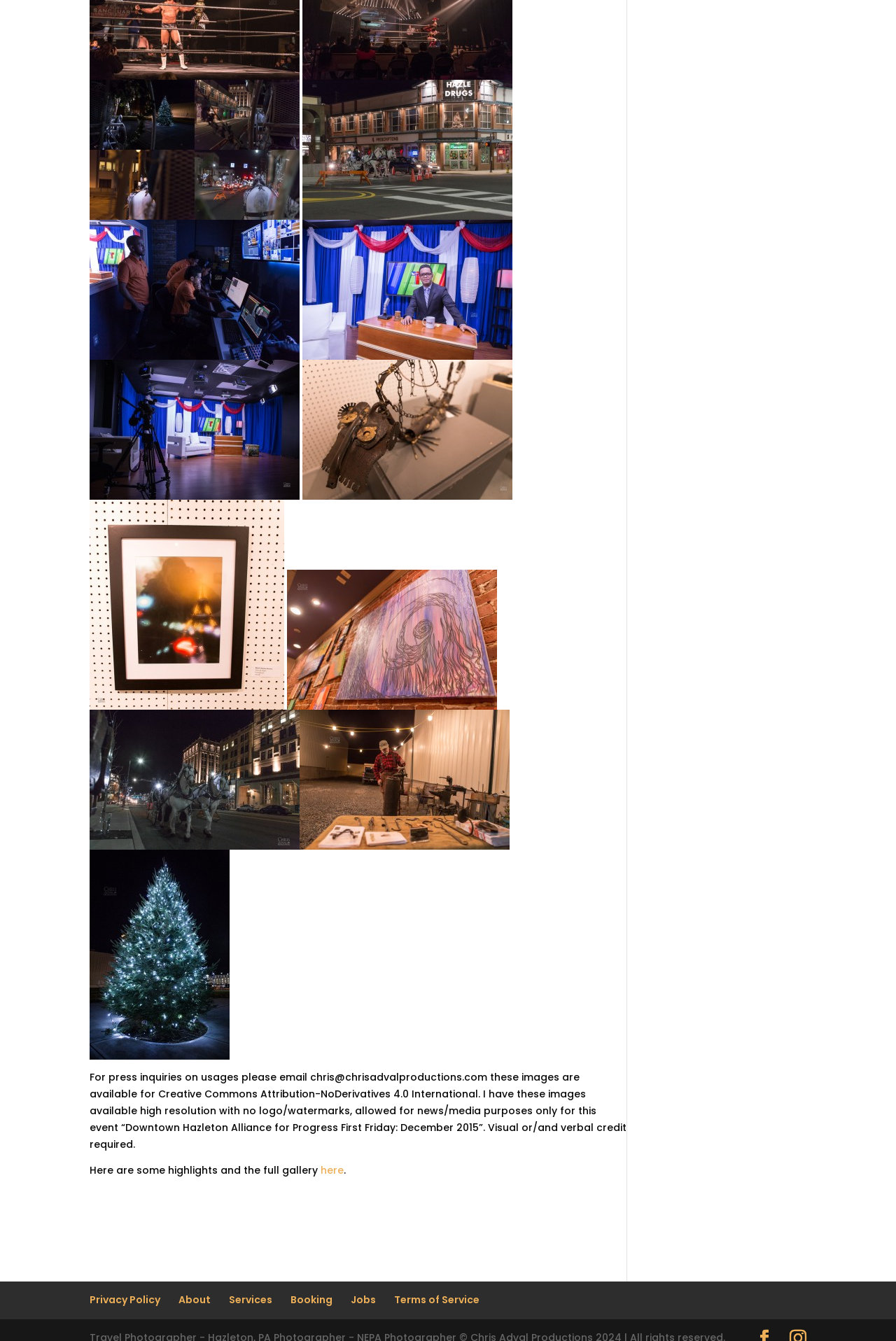Please find the bounding box coordinates (top-left x, top-left y, bottom-right x, bottom-right y) in the screenshot for the UI element described as follows: About

[0.199, 0.964, 0.235, 0.974]